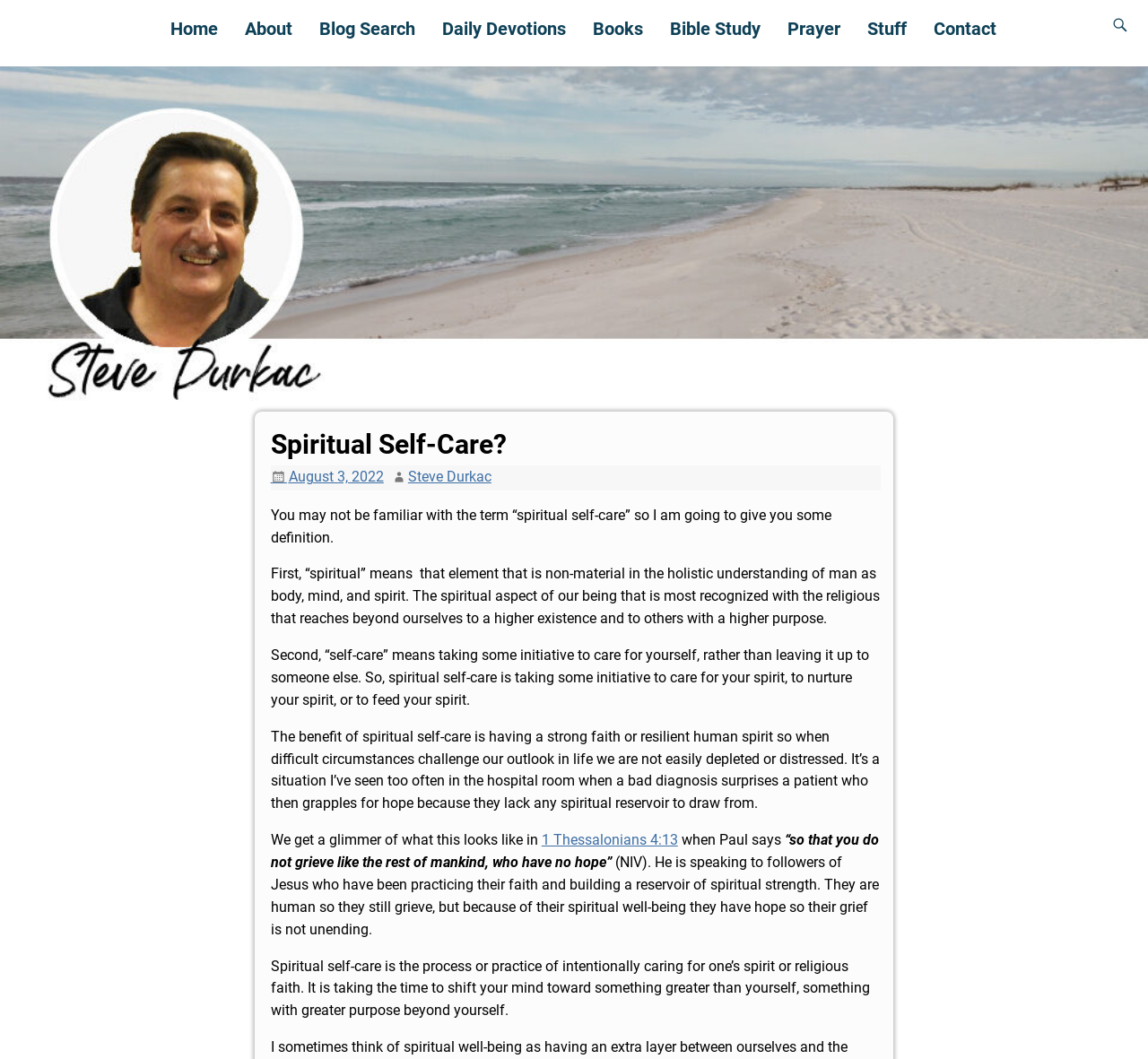Determine the bounding box coordinates of the clickable region to execute the instruction: "search for something". The coordinates should be four float numbers between 0 and 1, denoted as [left, top, right, bottom].

[0.961, 0.01, 0.989, 0.037]